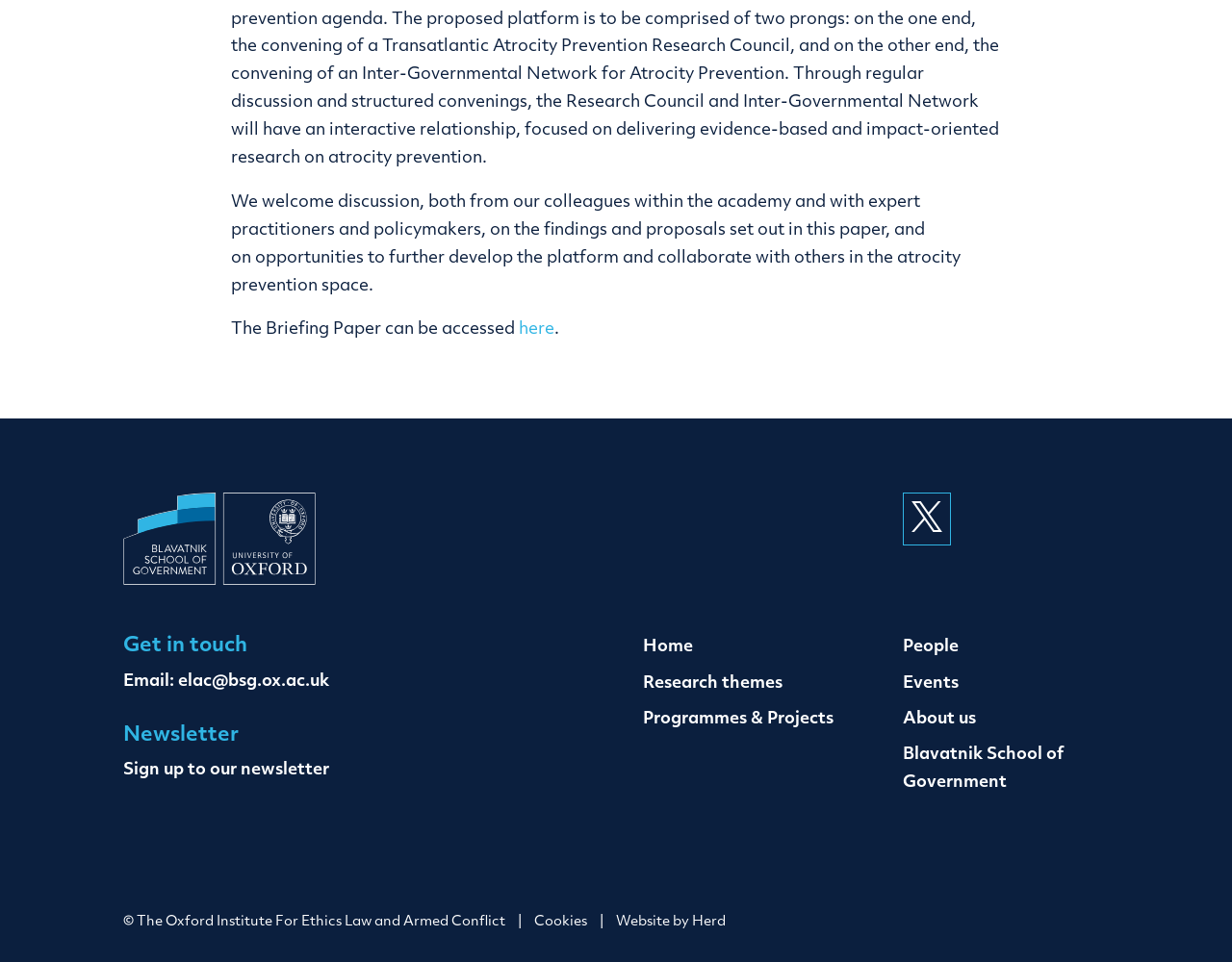How many links are there in the footer section?
Answer the question using a single word or phrase, according to the image.

5